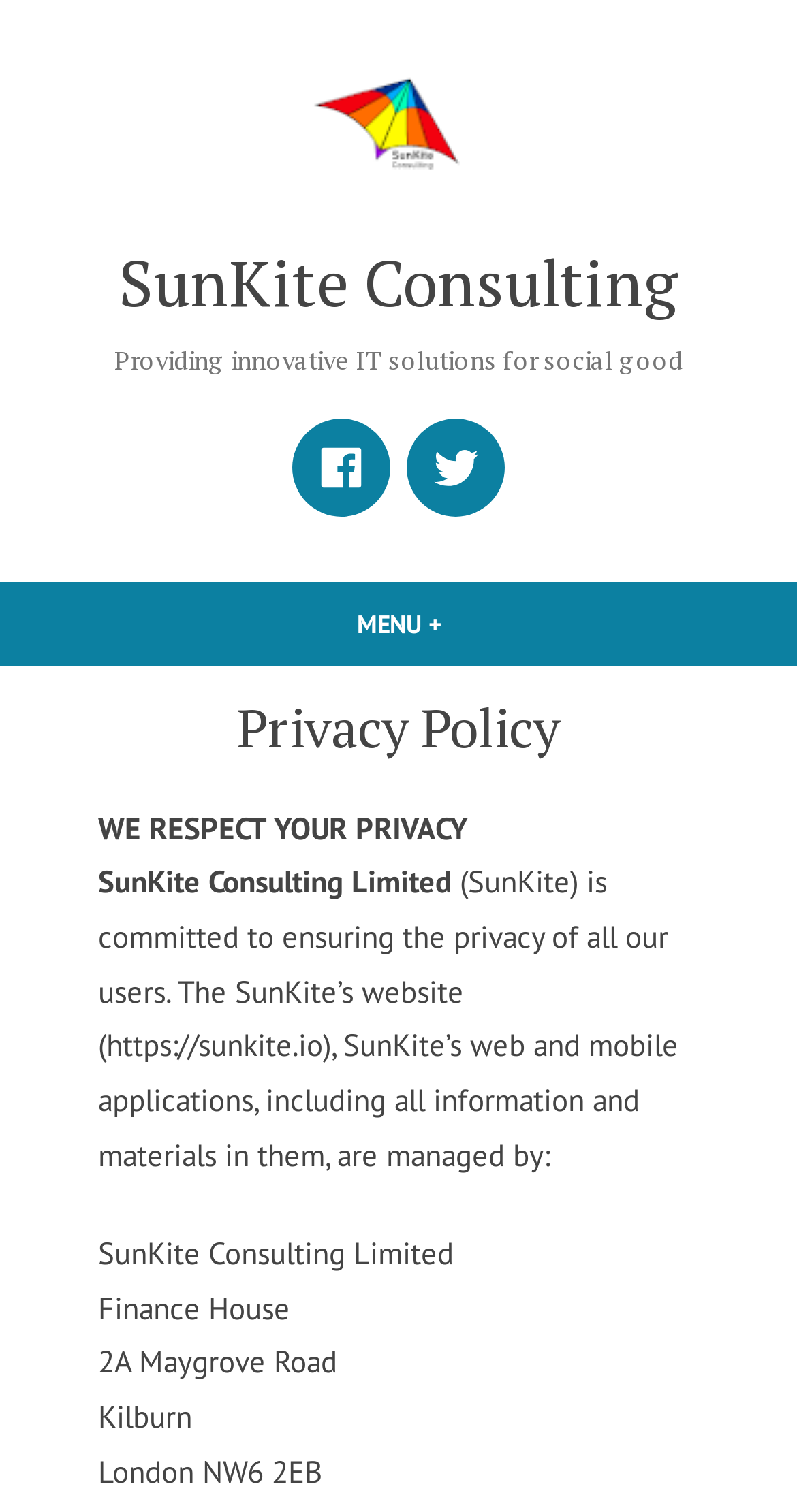Identify the bounding box coordinates for the UI element described as follows: "facebook". Ensure the coordinates are four float numbers between 0 and 1, formatted as [left, top, right, bottom].

[0.367, 0.276, 0.49, 0.341]